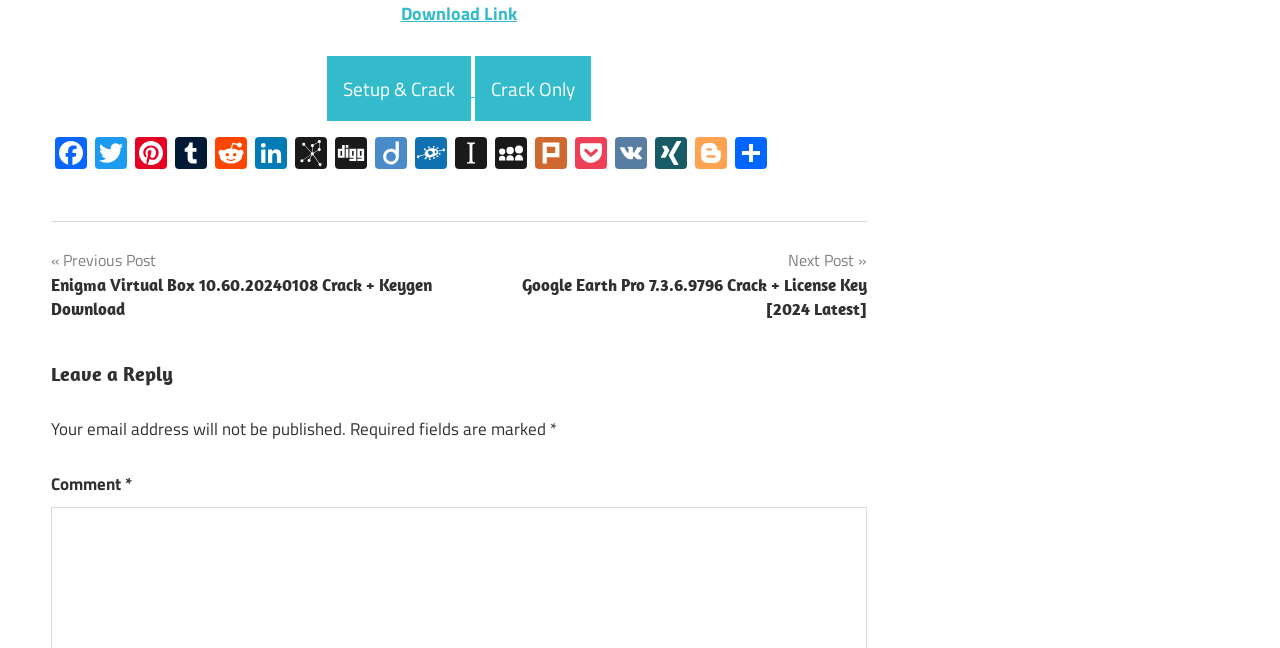Specify the bounding box coordinates of the element's region that should be clicked to achieve the following instruction: "Click on Setup & Crack". The bounding box coordinates consist of four float numbers between 0 and 1, in the format [left, top, right, bottom].

[0.255, 0.117, 0.462, 0.159]